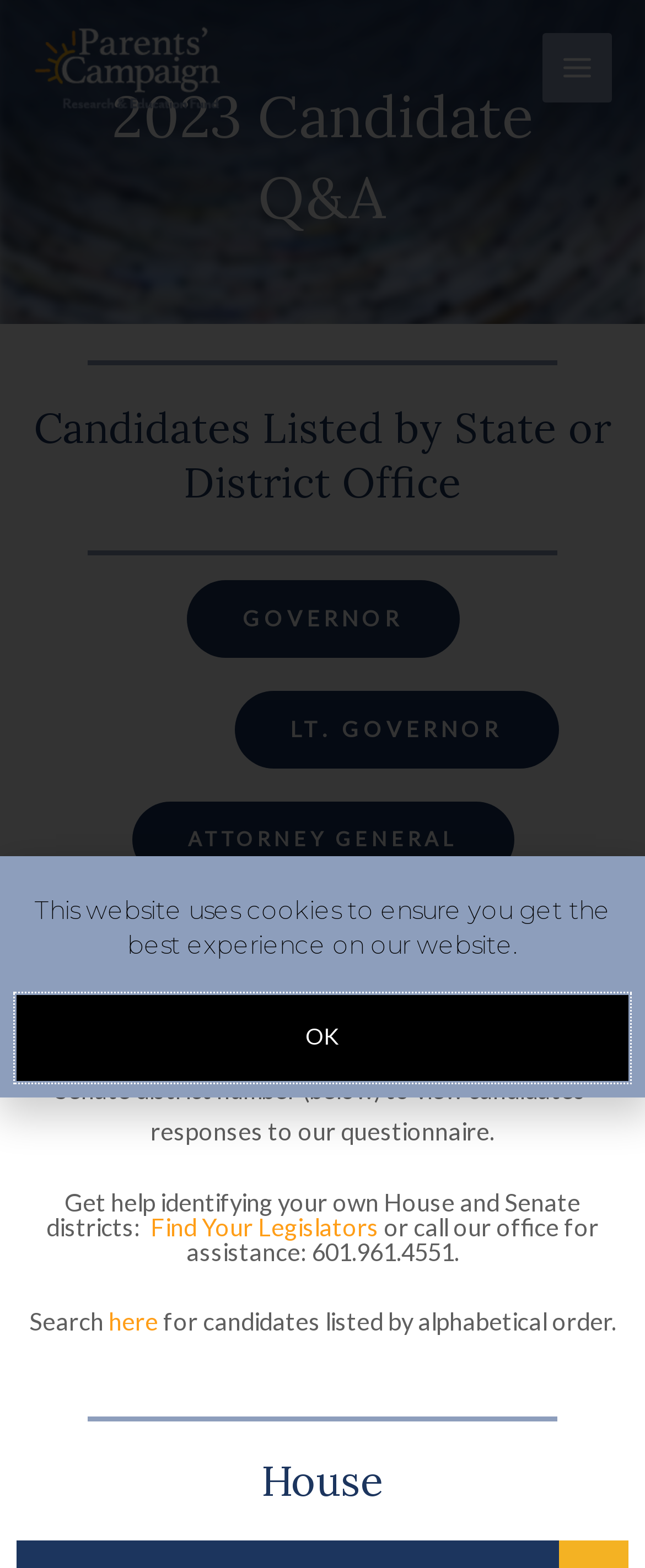What is the phone number for assistance?
Carefully analyze the image and provide a detailed answer to the question.

The webpage provides a phone number, 601.961.4551, which can be called for assistance in finding one's own House and Senate districts.